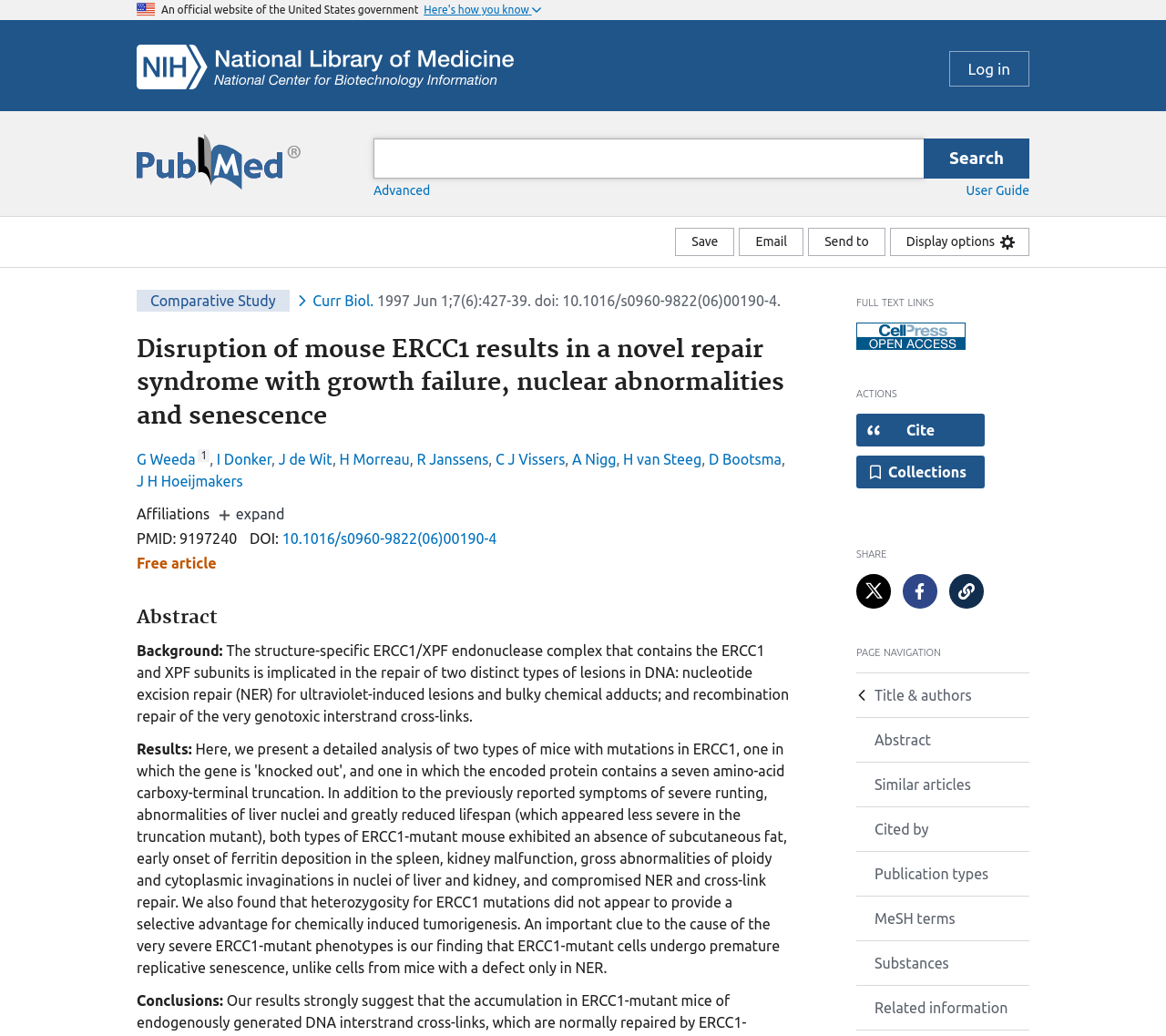Please find the bounding box for the UI component described as follows: "parent_node: Search: aria-label="Pubmed Logo"".

[0.117, 0.129, 0.258, 0.173]